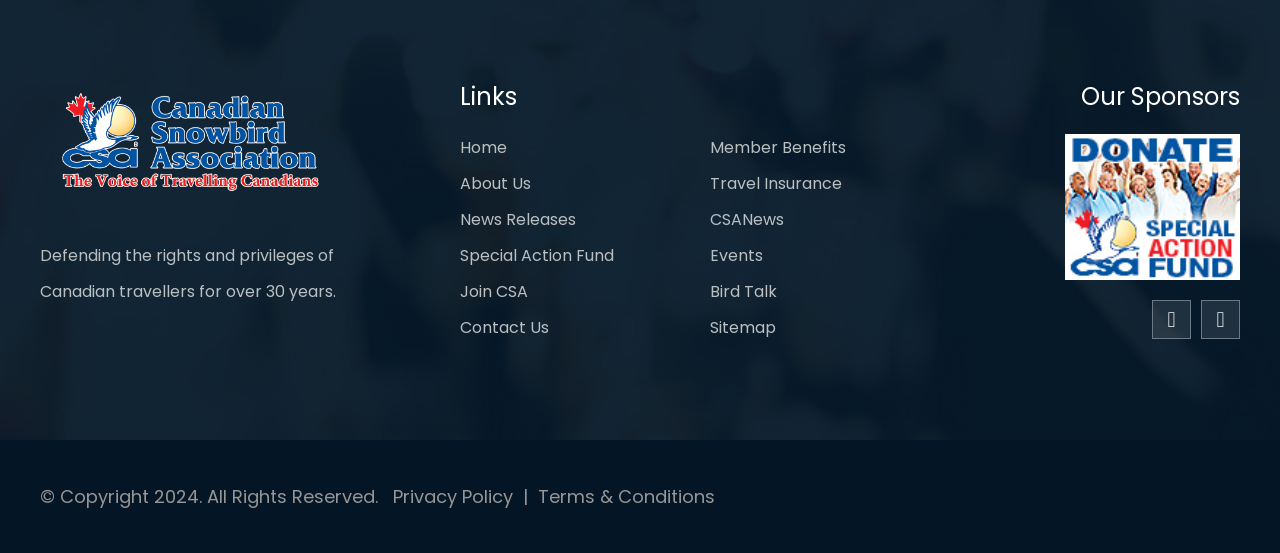Determine the bounding box coordinates of the clickable element necessary to fulfill the instruction: "Read about 'CSANews'". Provide the coordinates as four float numbers within the 0 to 1 range, i.e., [left, top, right, bottom].

[0.555, 0.377, 0.612, 0.419]